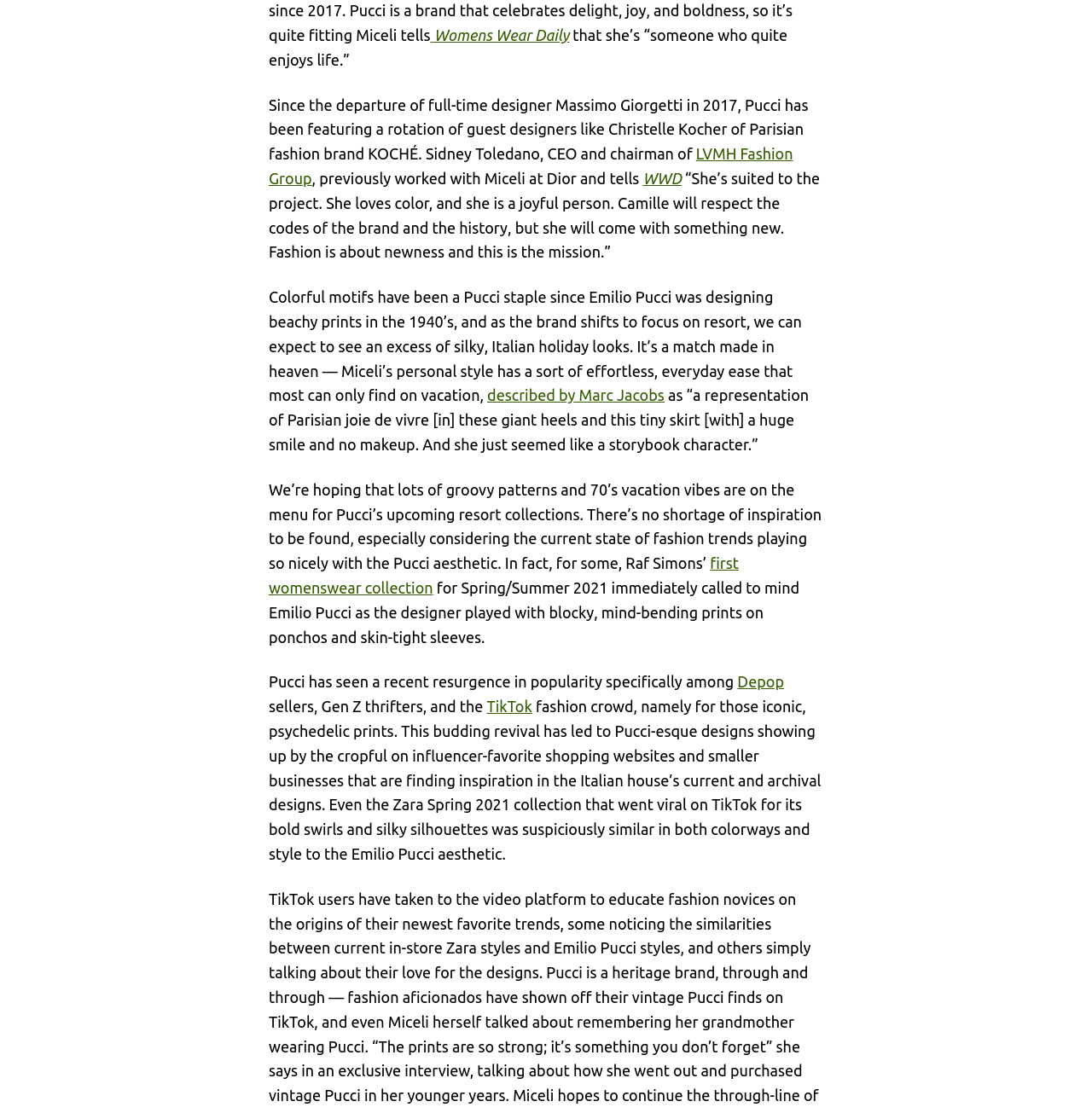Given the description: "Security in Brokenness", determine the bounding box coordinates of the UI element. The coordinates should be formatted as four float numbers between 0 and 1, [left, top, right, bottom].

None